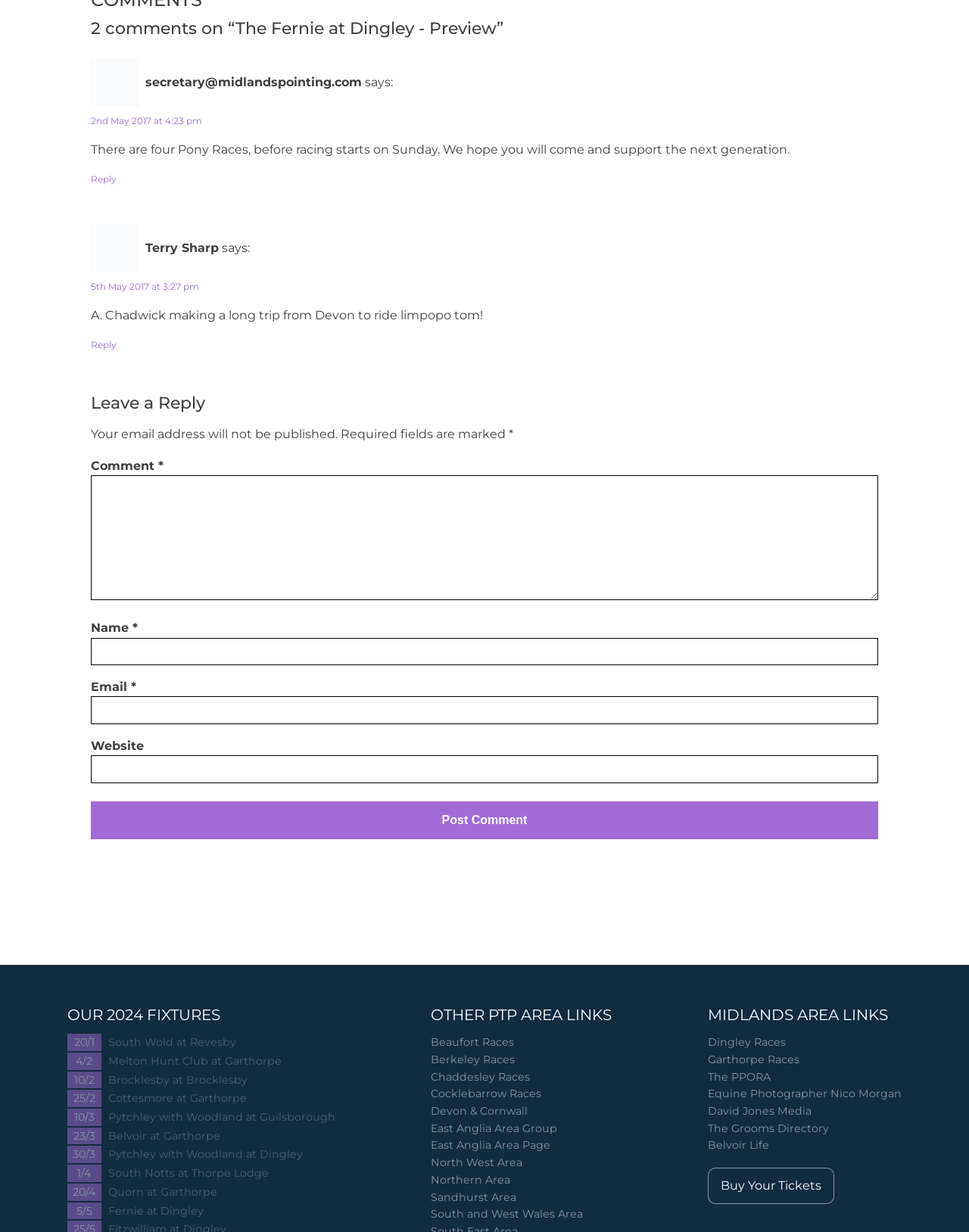Based on what you see in the screenshot, provide a thorough answer to this question: What is the name of the person who commented on 5th May 2017?

The question can be answered by reading the text 'Terry Sharp' which is located inside the FooterAsNonLandmark element with bounding box coordinates [0.094, 0.182, 0.906, 0.238].